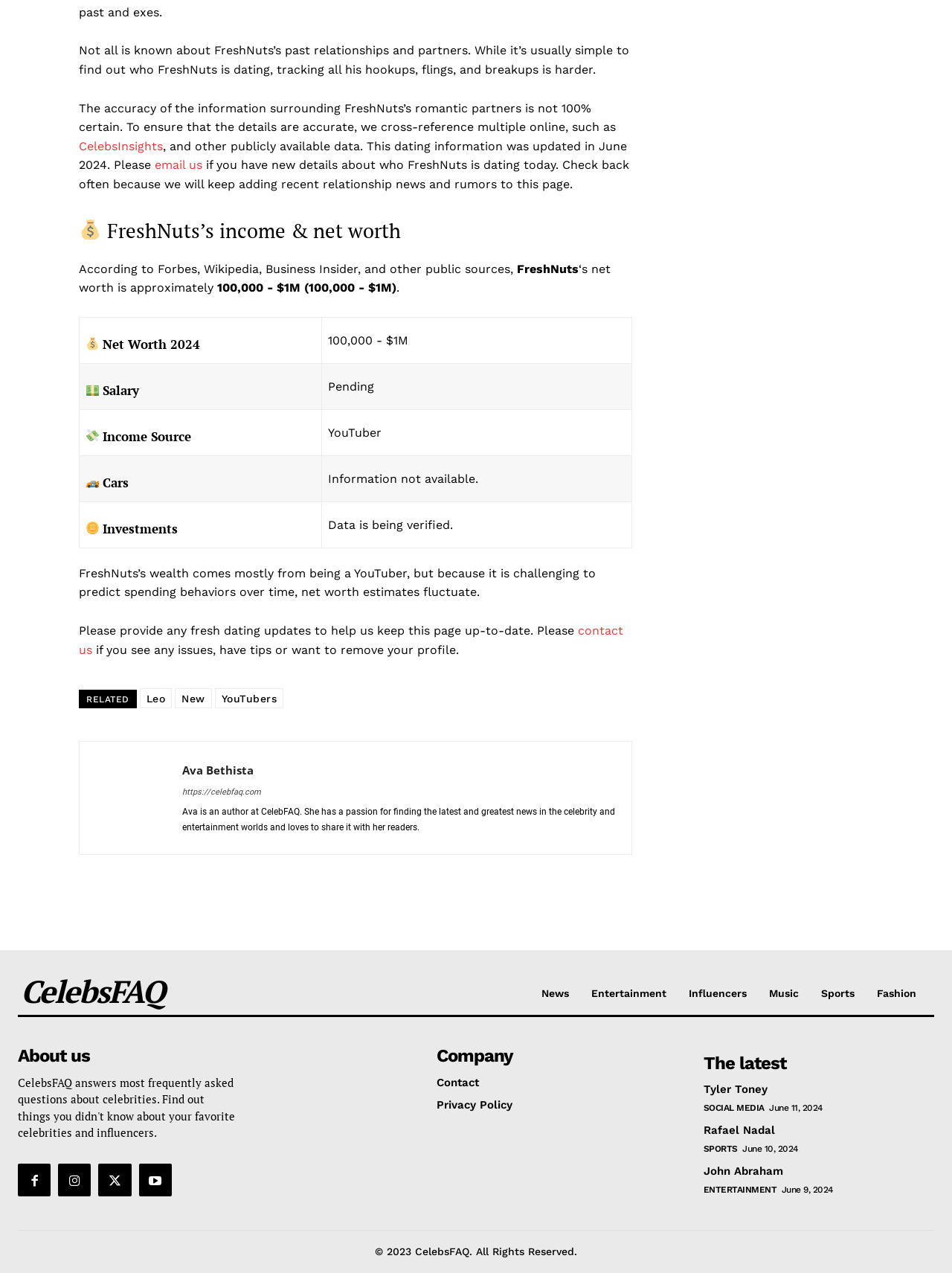Using the description "email us", predict the bounding box of the relevant HTML element.

[0.162, 0.124, 0.212, 0.135]